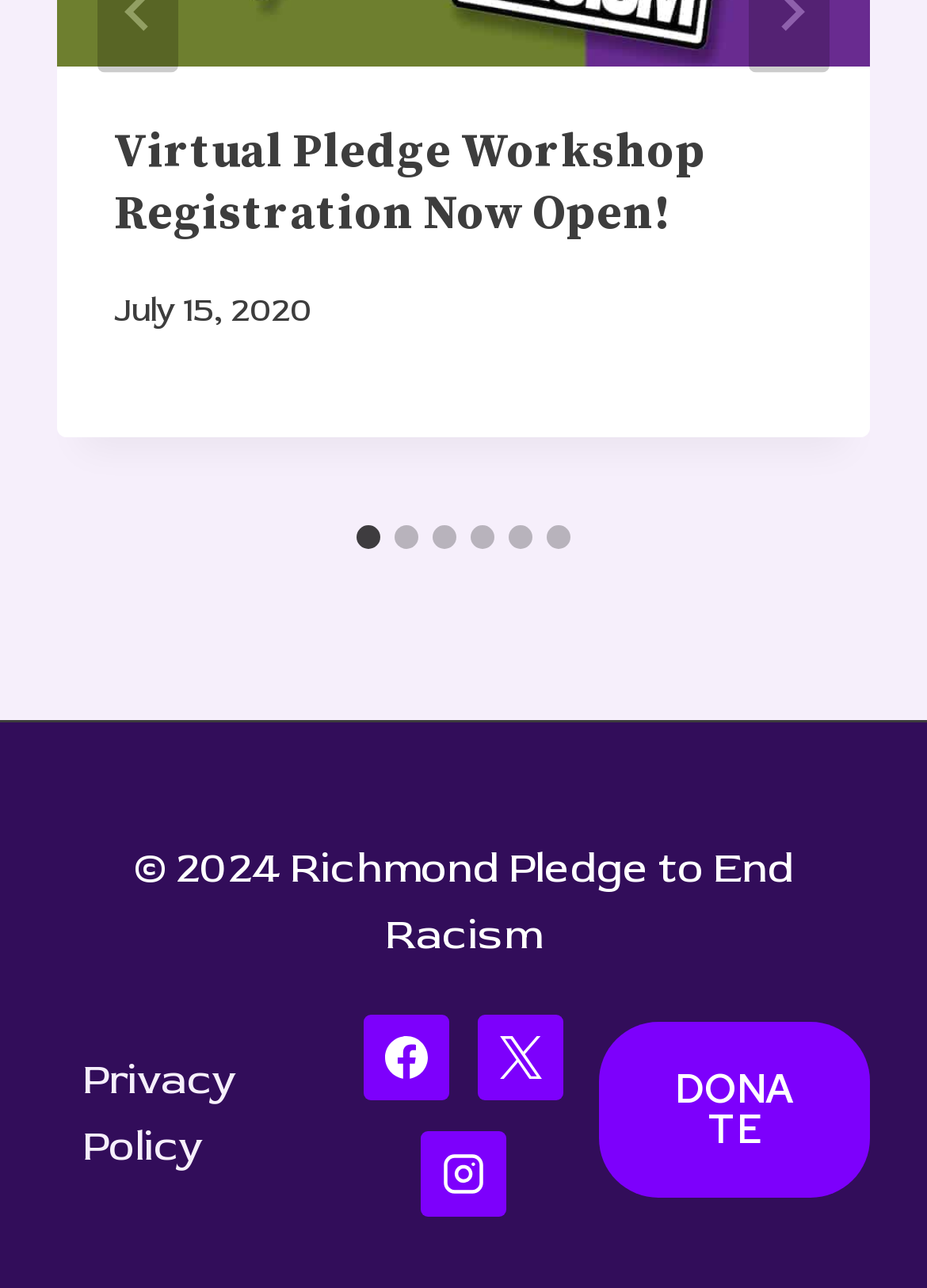Who is the author of the article?
Carefully analyze the image and provide a thorough answer to the question.

The author of the article can be found in the header section of the webpage, where it says 'By Gretchen'.